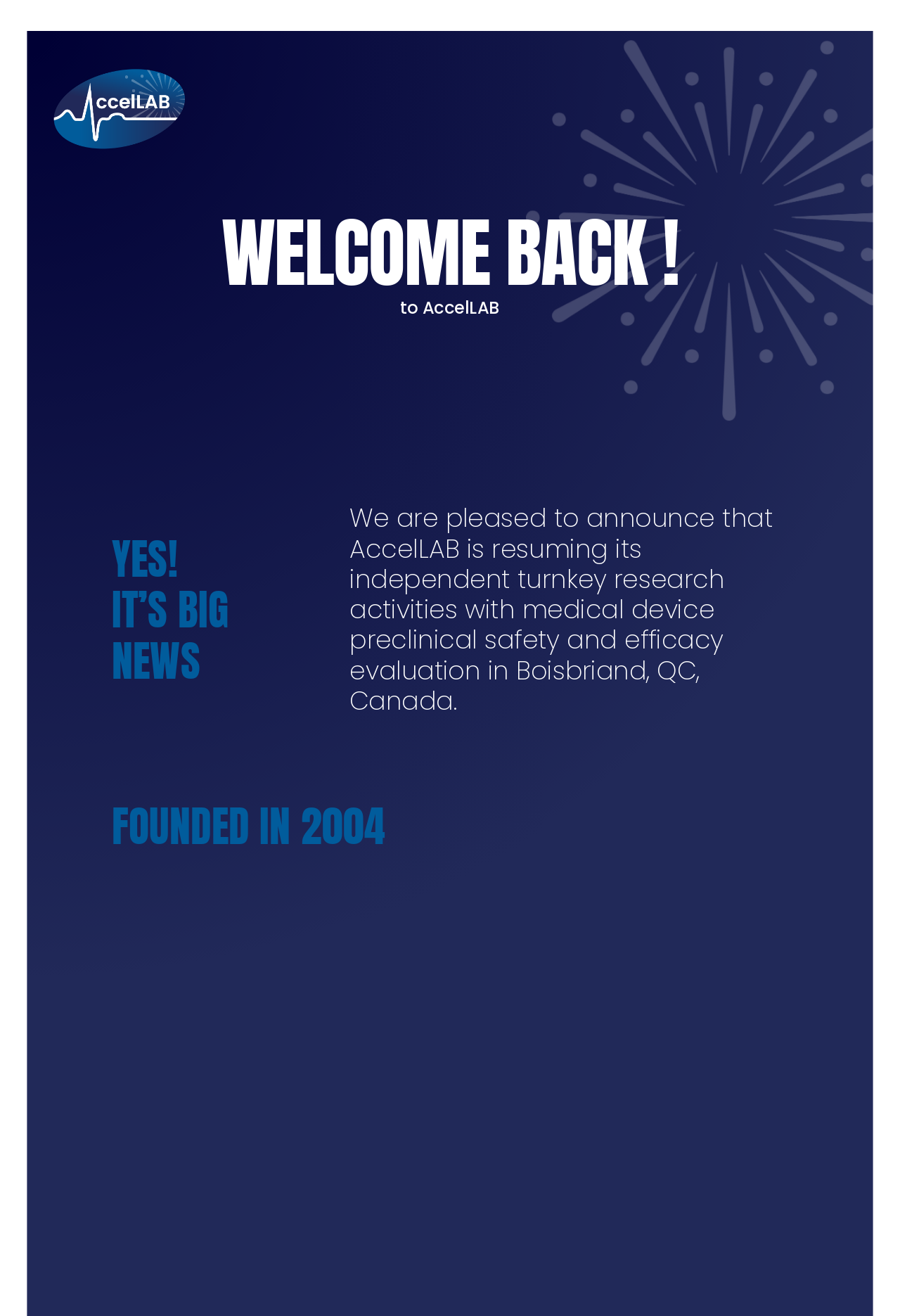Please reply with a single word or brief phrase to the question: 
Where is AccelLAB located?

Boisbriand, QC, Canada